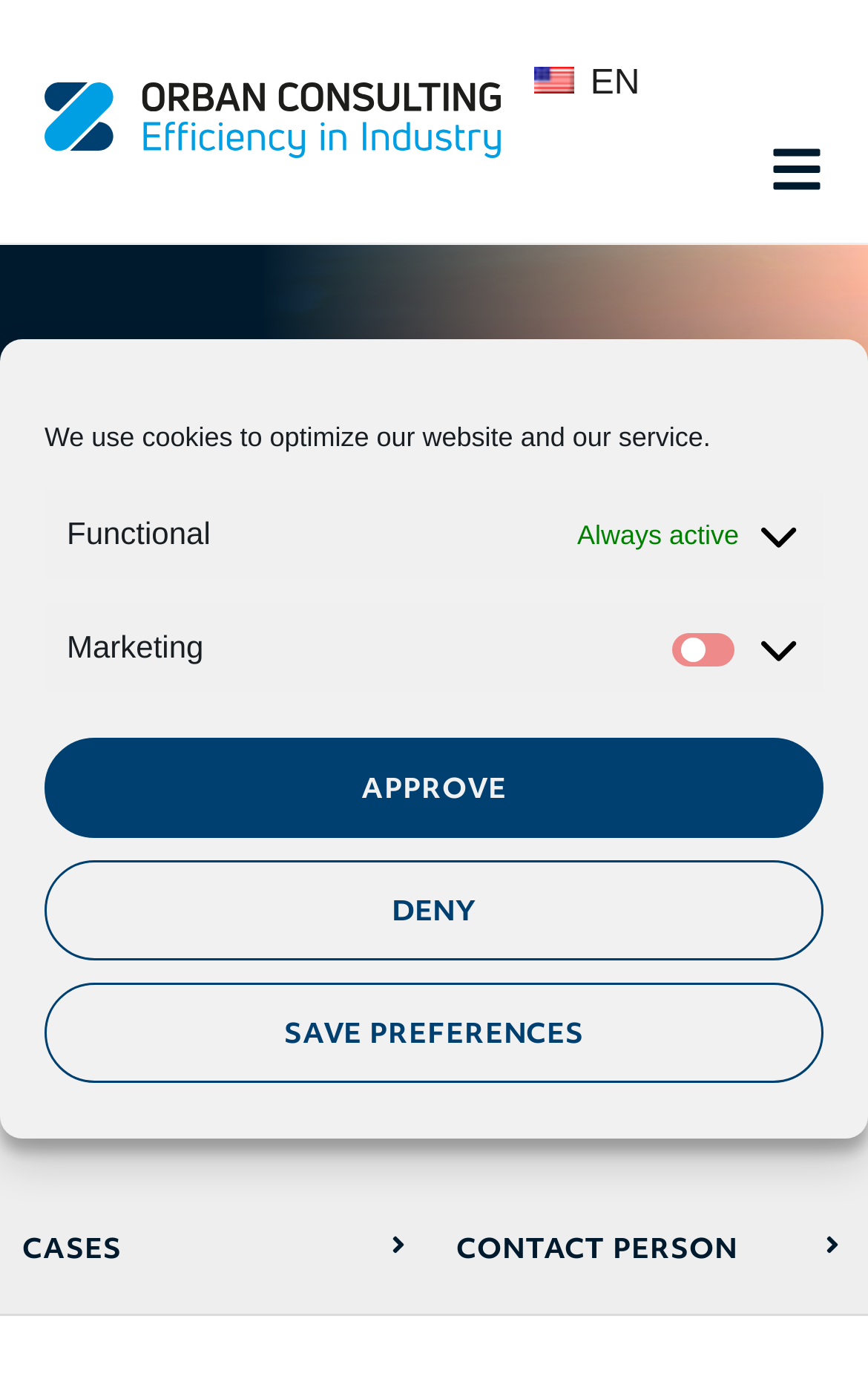Give the bounding box coordinates for this UI element: "Deny". The coordinates should be four float numbers between 0 and 1, arranged as [left, top, right, bottom].

[0.051, 0.623, 0.949, 0.696]